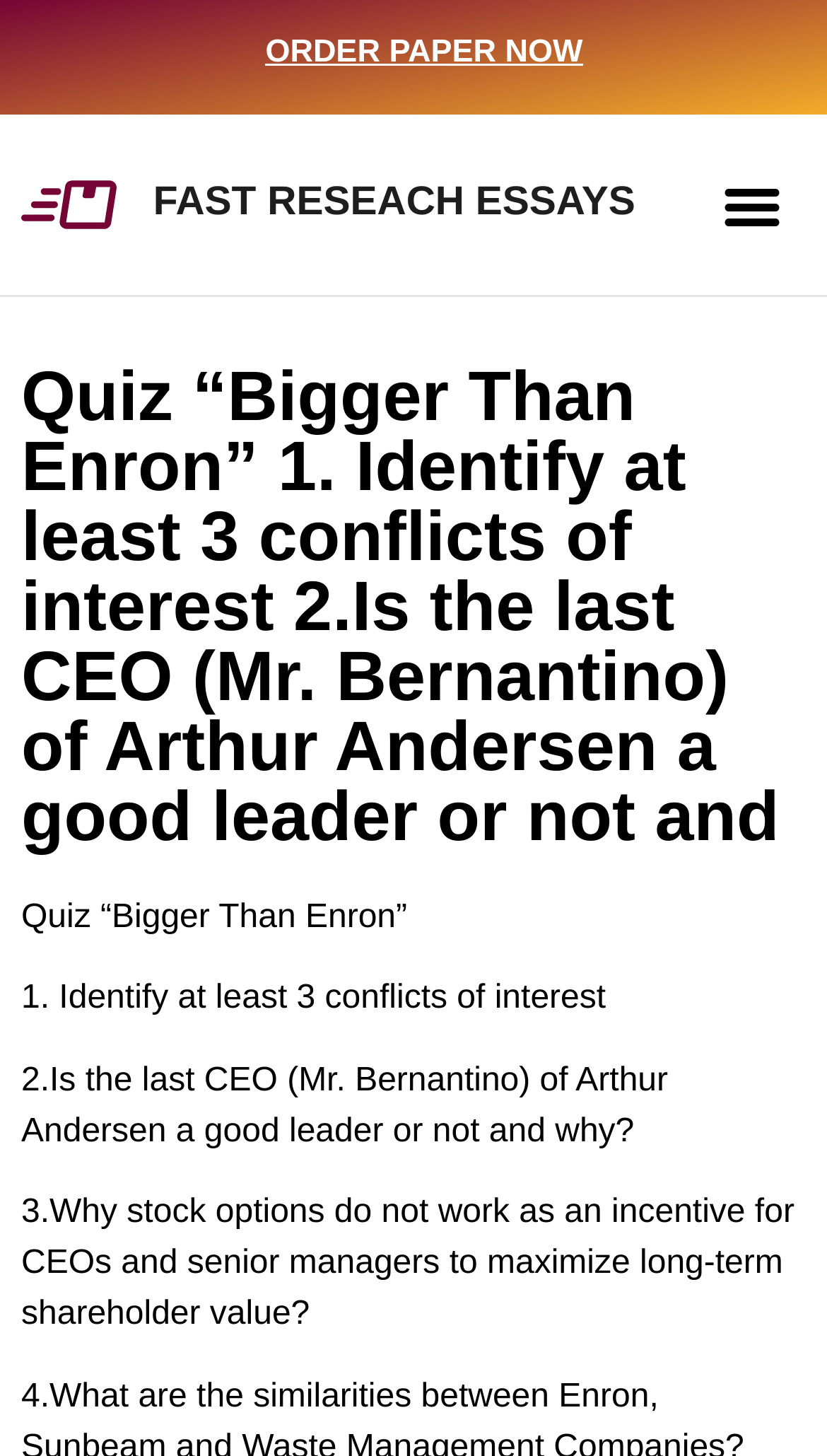Determine the bounding box of the UI component based on this description: "Menu". The bounding box coordinates should be four float values between 0 and 1, i.e., [left, top, right, bottom].

[0.856, 0.11, 0.963, 0.171]